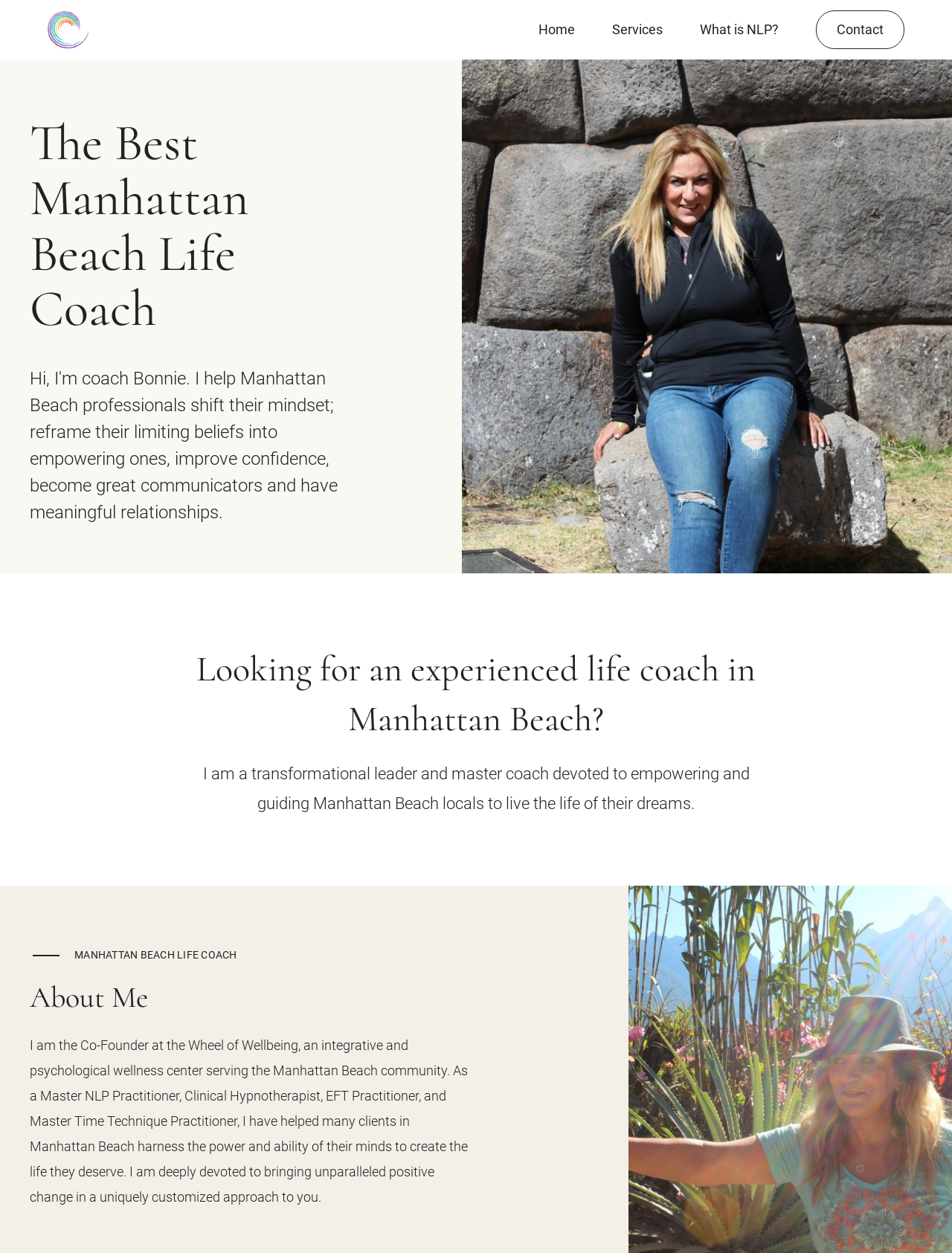Detail the webpage's structure and highlights in your description.

This webpage is about Coach Bonnie, a transformational life coach in Manhattan Beach. At the top left corner, there is a link to skip to the content. Next to it, there is a link to Coach Bonnie's website, accompanied by an image of Coach Bonnie. 

On the top right side, there are four hidden links: Home, Services, What is NLP?, and Contact. Below these links, there is a large image that takes up most of the width of the page, related to a life coach.

The main content of the webpage starts with a heading that reads "The Best Manhattan Beach Life Coach". Below this heading, there is another heading that asks "Looking for an experienced life coach in Manhattan Beach?" 

Following this, there is a paragraph of text that describes Coach Bonnie's mission to empower and guide Manhattan Beach locals to live their dreams. Below this paragraph, there is a text "MANHATTAN BEACH LIFE COACH" in a smaller font.

Next, there is a heading "About Me", followed by a longer paragraph of text that describes Coach Bonnie's background, qualifications, and approach to helping clients in Manhattan Beach.